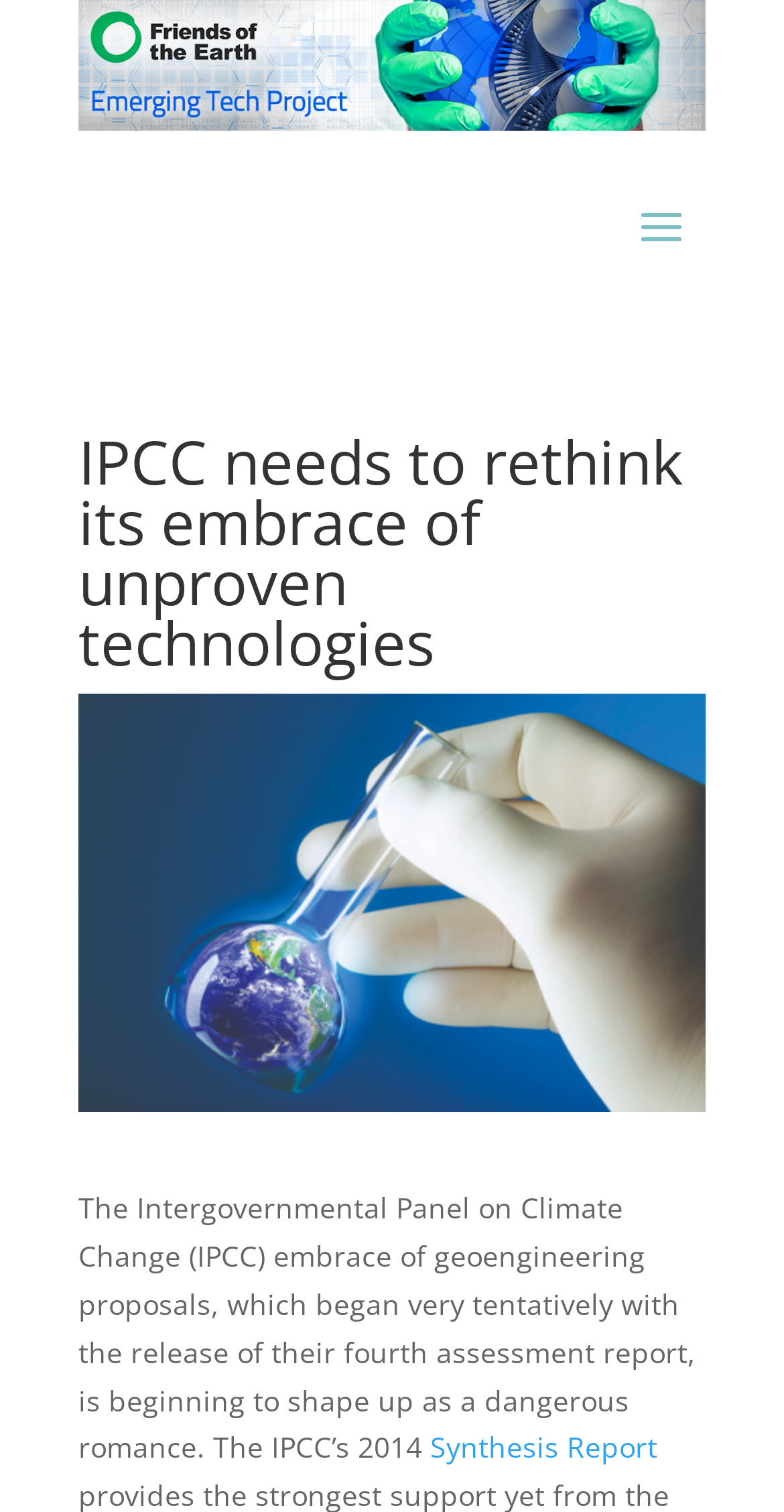Identify and provide the main heading of the webpage.

IPCC needs to rethink its embrace of unproven technologies